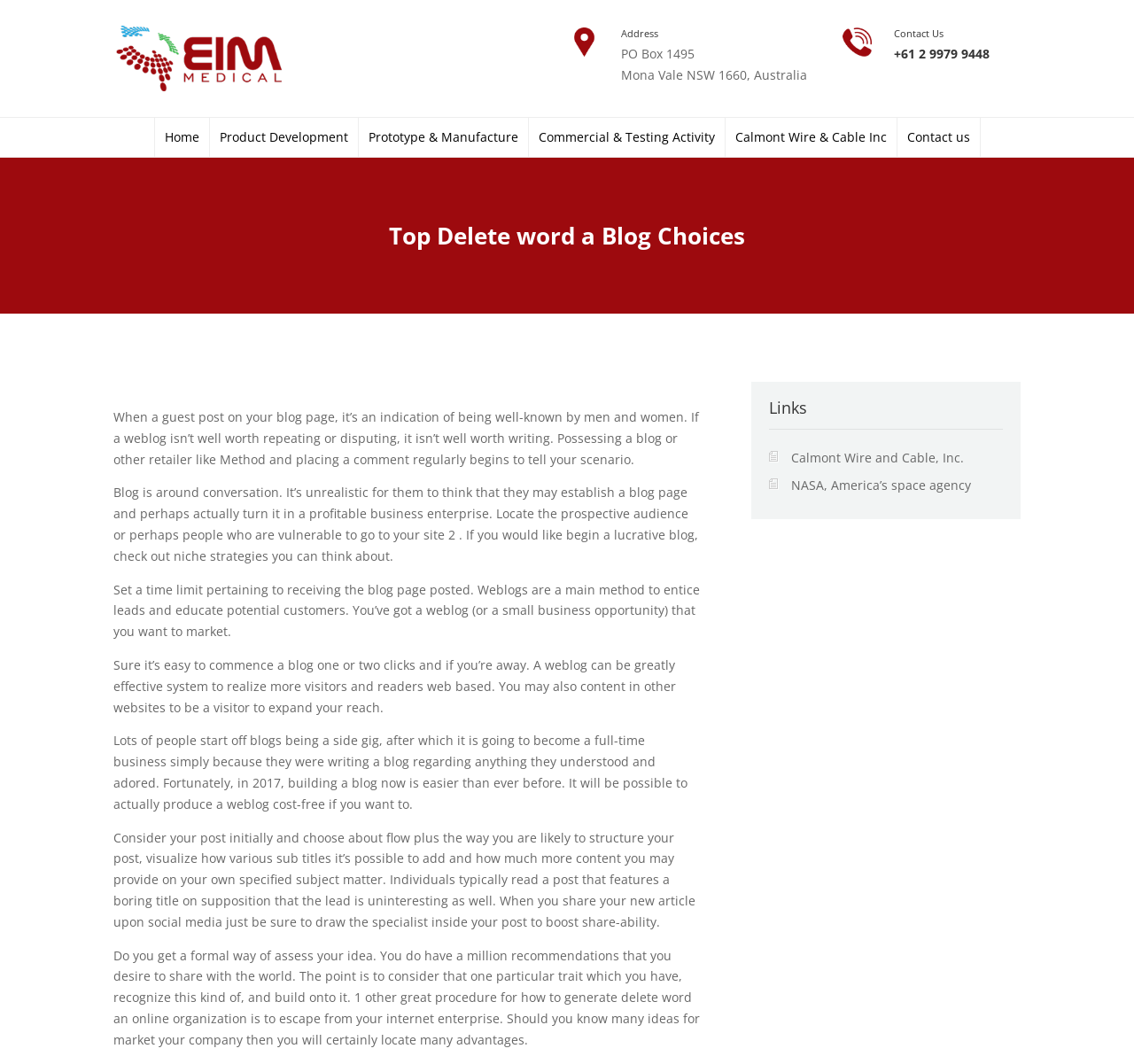Please identify the bounding box coordinates of the clickable element to fulfill the following instruction: "Enter a comment". The coordinates should be four float numbers between 0 and 1, i.e., [left, top, right, bottom].

None